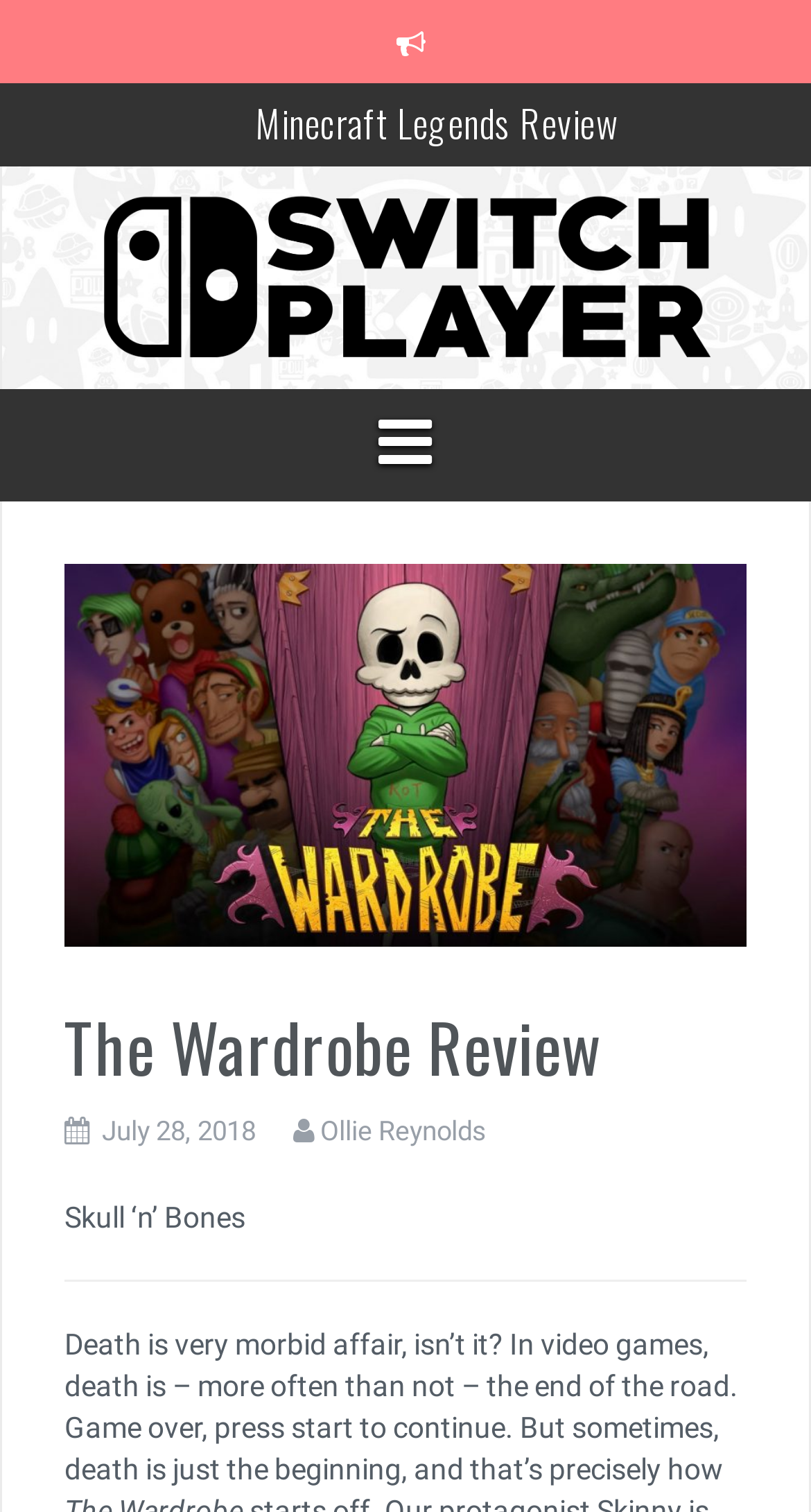Generate a comprehensive caption for the webpage you are viewing.

This webpage is a review of the point-and-click game Skull 'n' Bones, written by Ollie Reynolds. At the top, there are several links to other game reviews, including Minecraft Legends, Post Void, and Bayonetta Origins, among others. These links are positioned horizontally across the top of the page, with the first link starting from the left edge and the last link ending near the right edge.

Below these links, there is a logo for "Switch Player" accompanied by a link to the same website. To the right of the logo, there is a menu icon represented by three horizontal lines.

The main content of the page is divided into sections. The first section is a header with the title "The Wardrobe Review" and a link to the date "July 28, 2018" on the right side. Below the title, there is a link to the author's name, Ollie Reynolds.

The next section is a brief introduction to the review, with the title "Skull ‘n’ Bones" followed by a horizontal separator line. The main review text starts below the separator line, discussing how death is often the end of the game, but in some cases, it can be just the beginning.